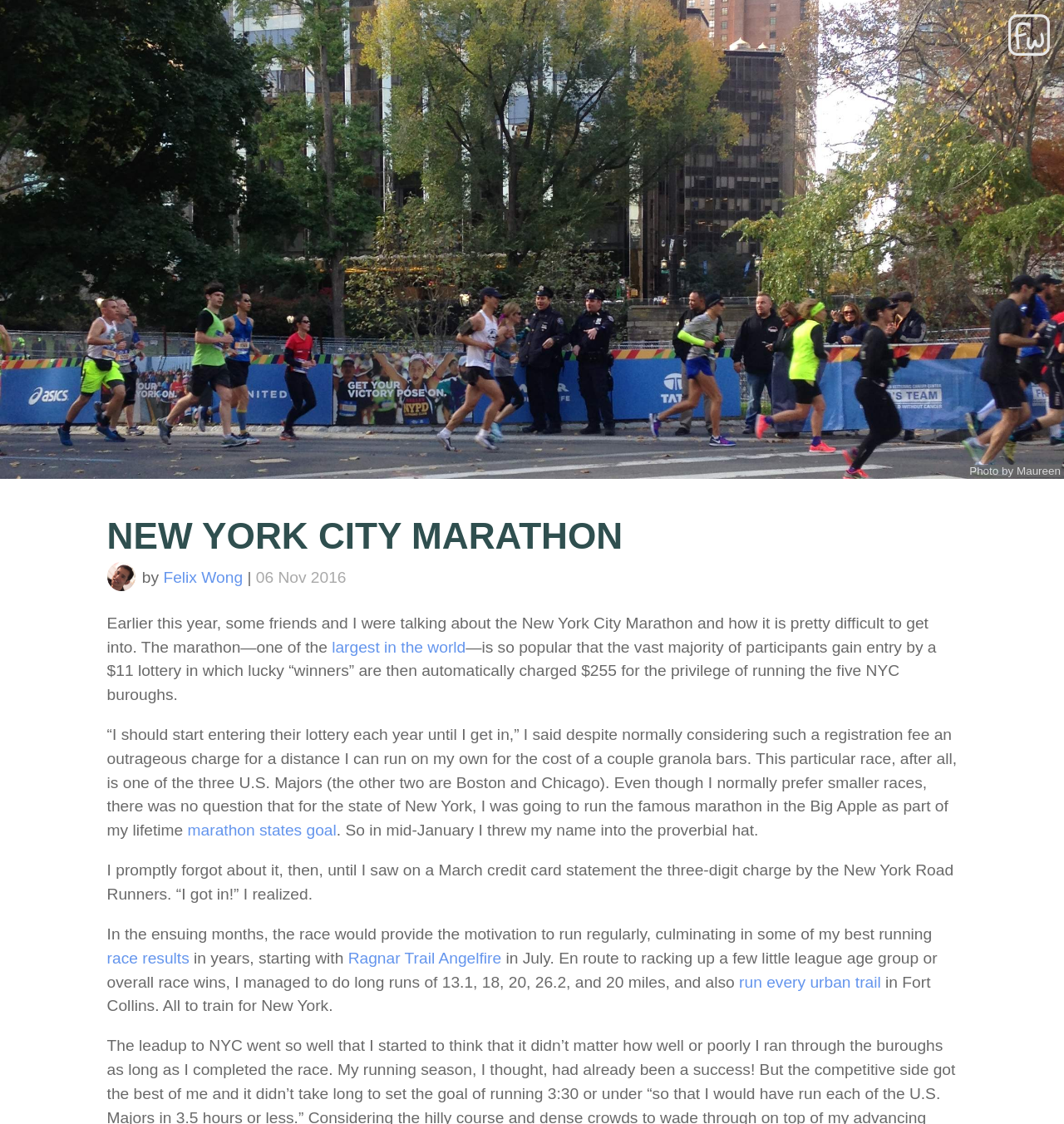Provide a brief response using a word or short phrase to this question:
What is the main topic of this webpage?

New York City Marathon